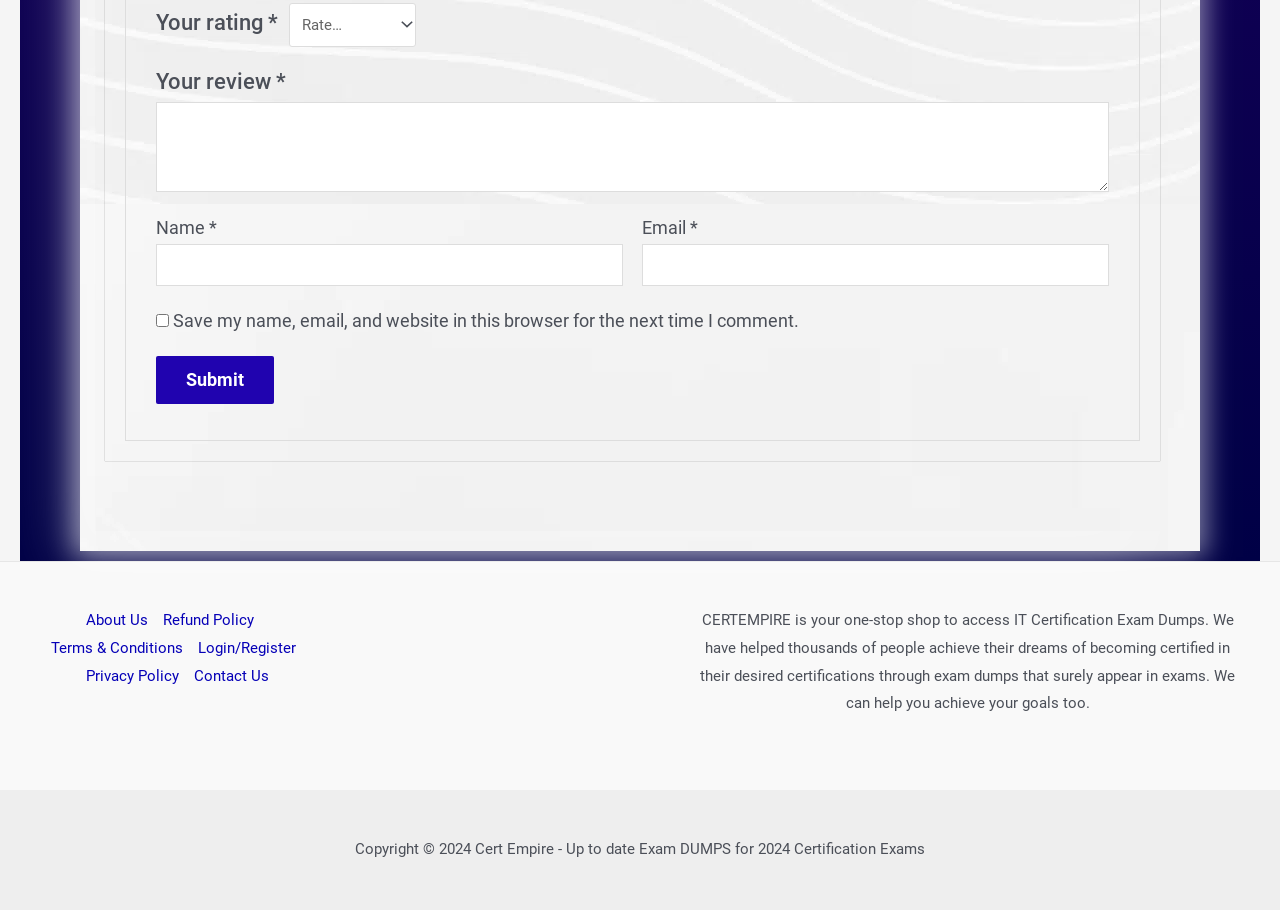Please locate the bounding box coordinates of the element that should be clicked to complete the given instruction: "Visit 'Facebook' page".

None